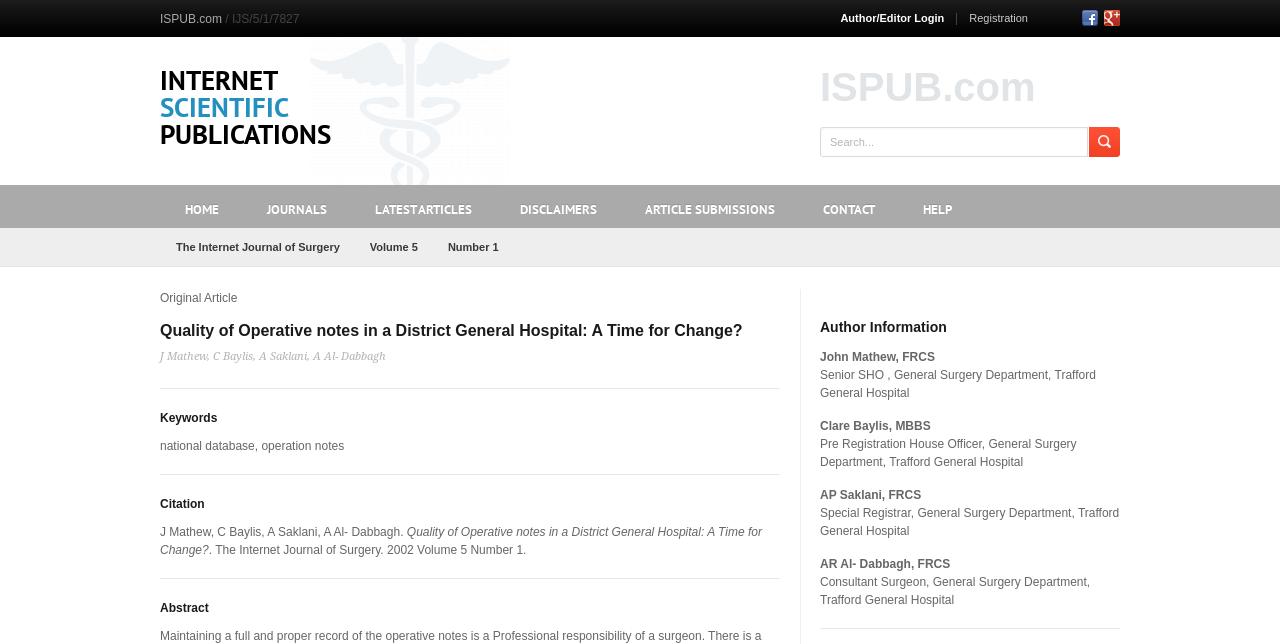Determine the bounding box for the UI element described here: "Author/Editor Login".

[0.657, 0.019, 0.738, 0.037]